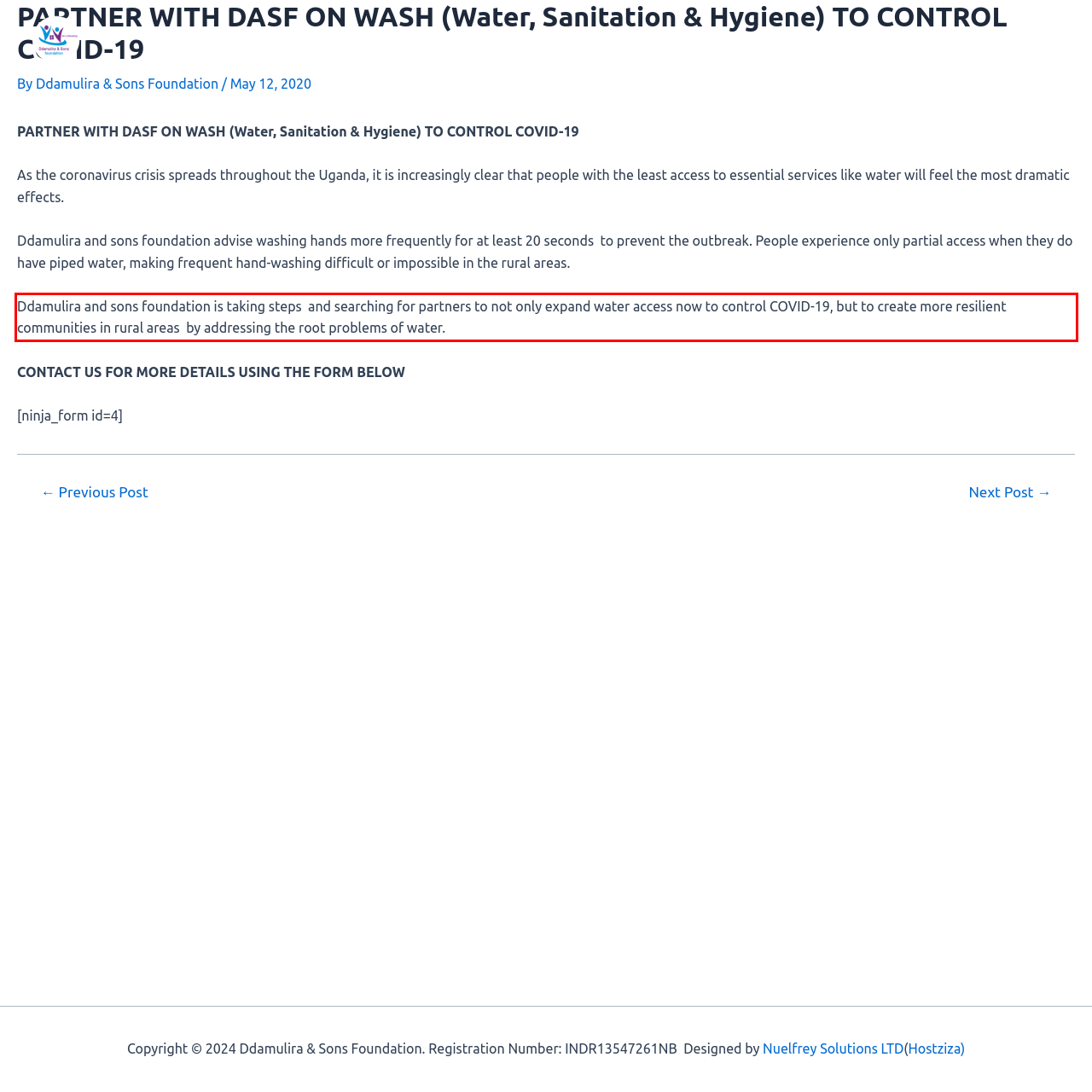Using the webpage screenshot, recognize and capture the text within the red bounding box.

Ddamulira and sons foundation is taking steps and searching for partners to not only expand water access now to control COVID-19, but to create more resilient communities in rural areas by addressing the root problems of water.